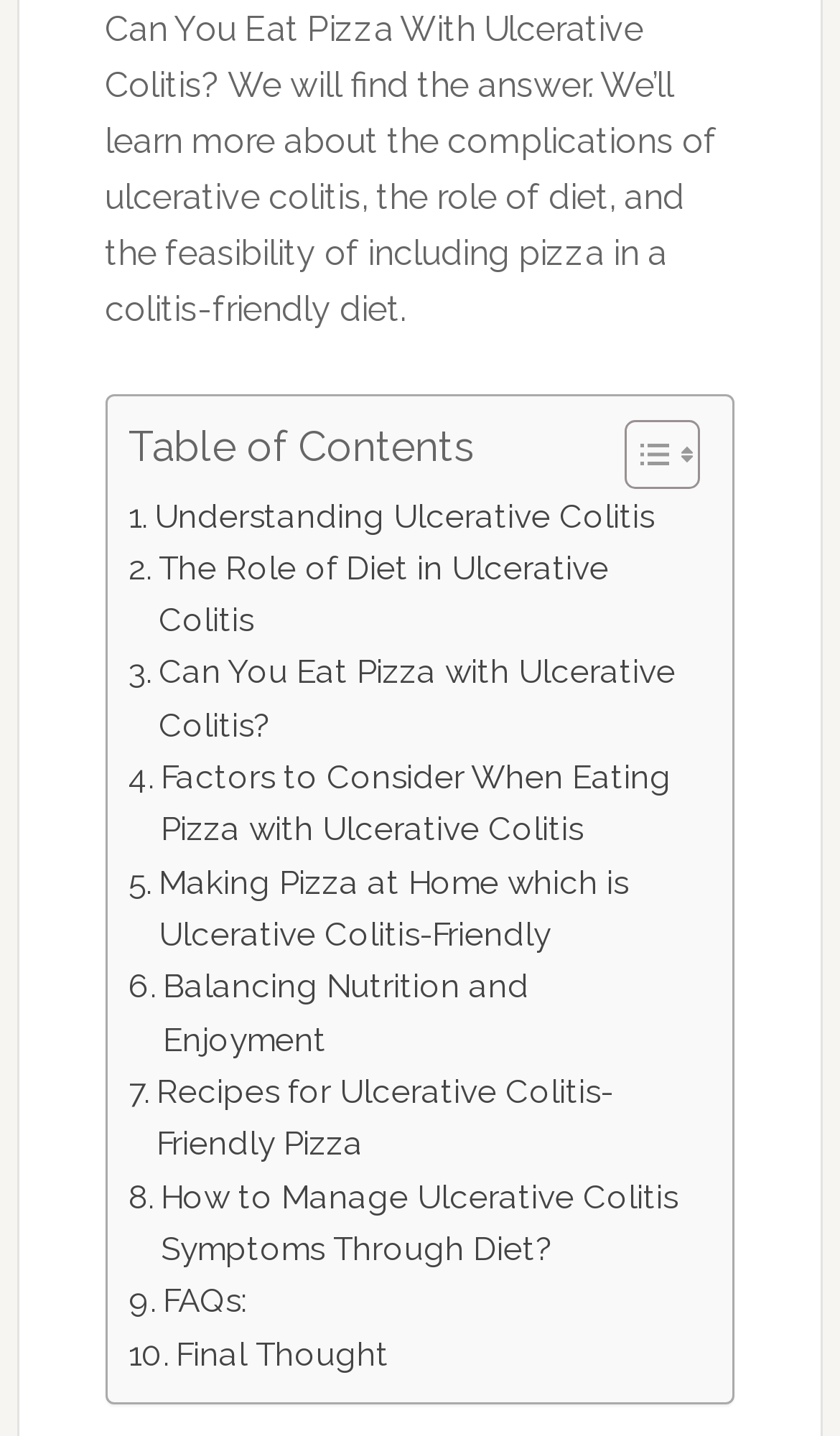Please predict the bounding box coordinates of the element's region where a click is necessary to complete the following instruction: "Toggle Table of Content". The coordinates should be represented by four float numbers between 0 and 1, i.e., [left, top, right, bottom].

[0.706, 0.29, 0.821, 0.341]